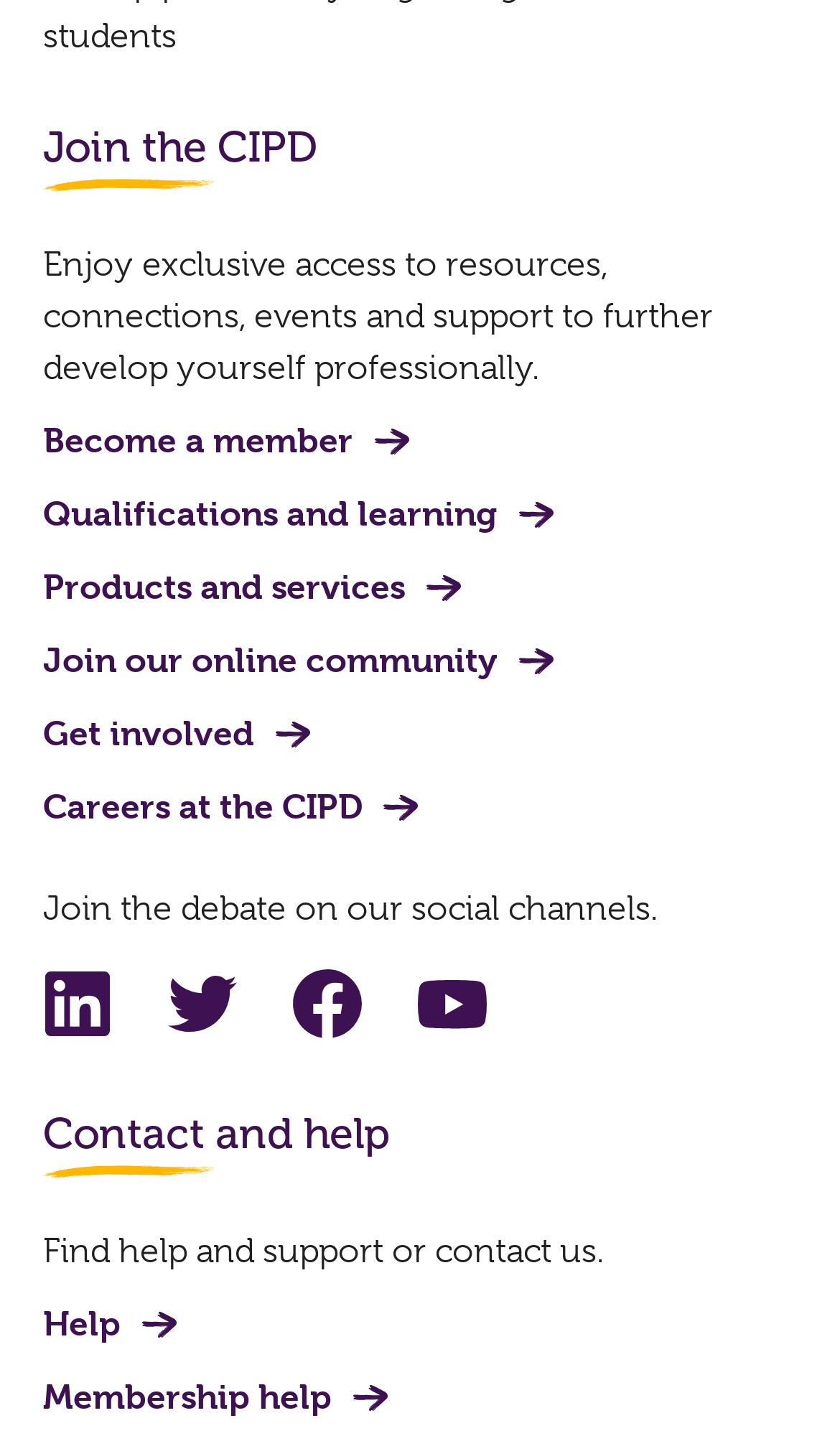Show the bounding box coordinates of the element that should be clicked to complete the task: "Follow on LinkedIn".

[0.031, 0.713, 0.154, 0.741]